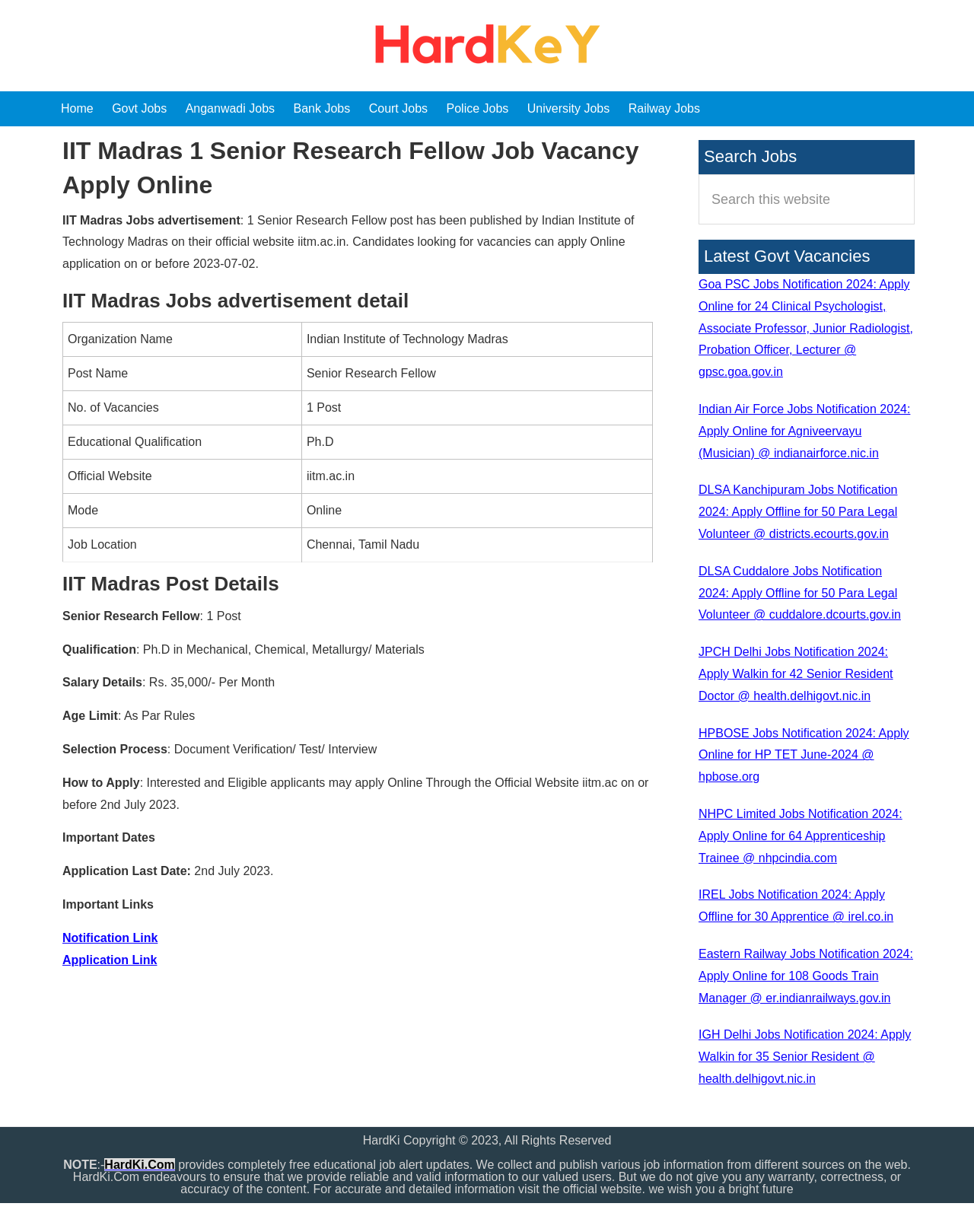Give an in-depth explanation of the webpage layout and content.

This webpage is about a job vacancy at the Indian Institute of Technology (IIT) Madras. The main content of the page is divided into two sections: the job details and the sidebar.

At the top of the page, there is a navigation menu with links to various categories of jobs, such as "Govt Jobs", "Anganwadi Jobs", "Bank Jobs", and more. Below the navigation menu, there is a heading that reads "IIT Madras 1 Senior Research Fellow Job Vacancy Apply Online".

The job details section is organized into several subsections, including "IIT Madras Jobs advertisement detail", "IIT Madras Post Details", and "How to Apply". This section provides information about the job, such as the organization name, post name, number of vacancies, educational qualification, salary details, age limit, selection process, and important dates. There is also a table that summarizes the job details.

In the "How to Apply" section, there is a link to the official website of IIT Madras, where interested and eligible applicants can apply online.

The sidebar, located on the right side of the page, contains a search bar, a list of latest government job vacancies, and a copyright notice at the bottom.

There are a total of 9 links in the navigation menu, 7 links in the latest government job vacancies section, and 2 links in the job details section.